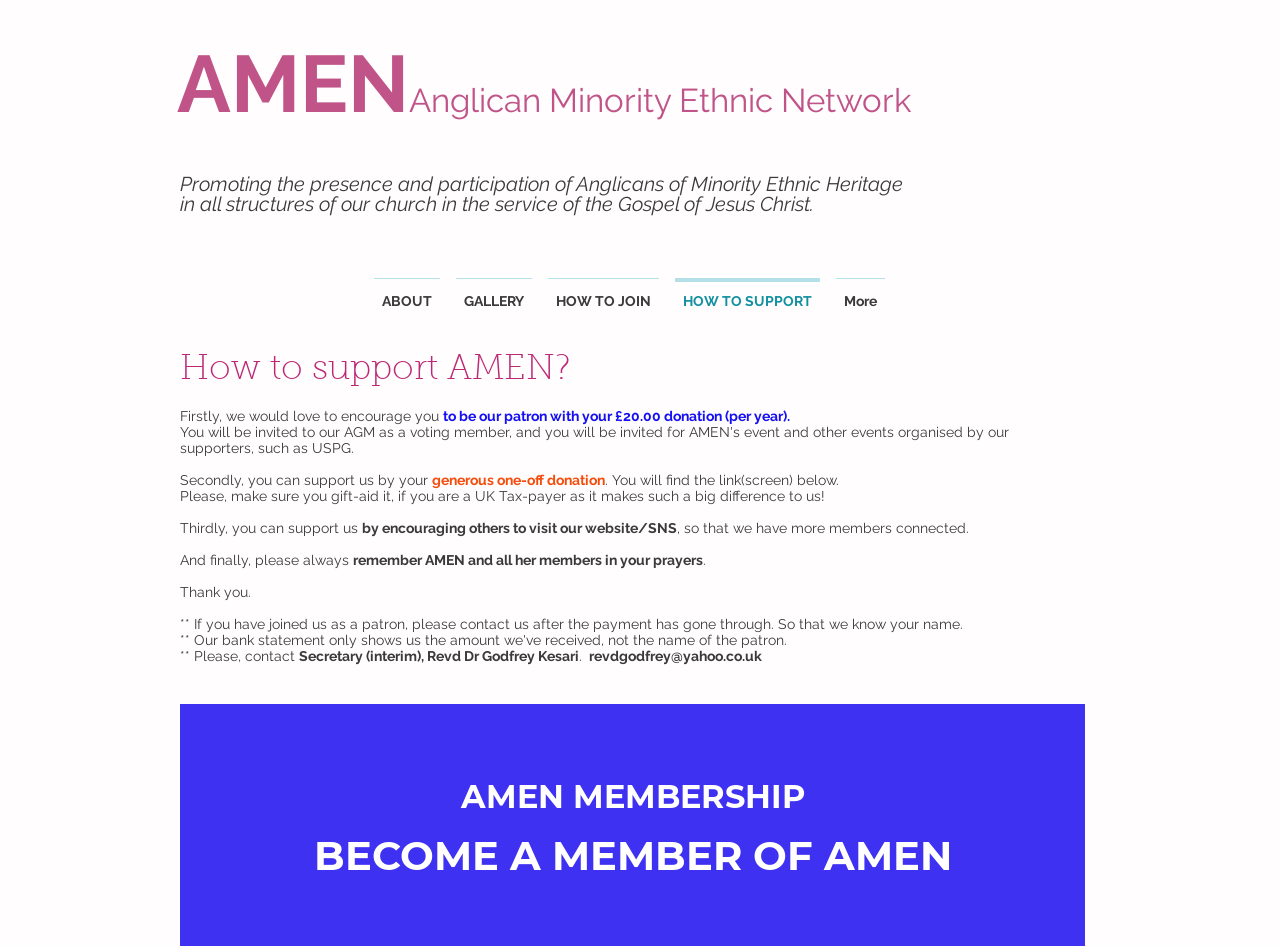Please locate the bounding box coordinates for the element that should be clicked to achieve the following instruction: "Click on HOW TO JOIN link". Ensure the coordinates are given as four float numbers between 0 and 1, i.e., [left, top, right, bottom].

[0.422, 0.294, 0.521, 0.323]